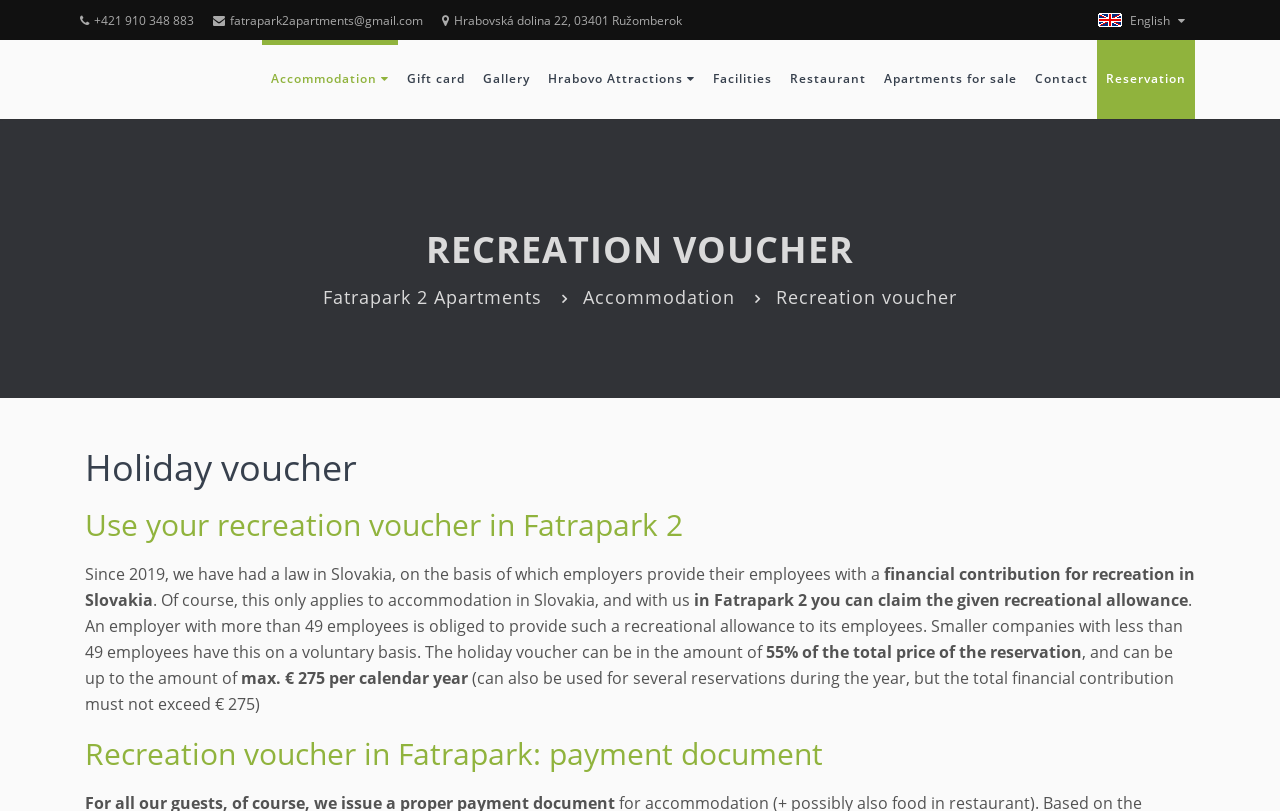What is the name of the apartments?
Give a detailed explanation using the information visible in the image.

I found the name of the apartments by looking at the link element with the text 'Fatrapark 2 Apartments' which is located in the middle of the webpage.